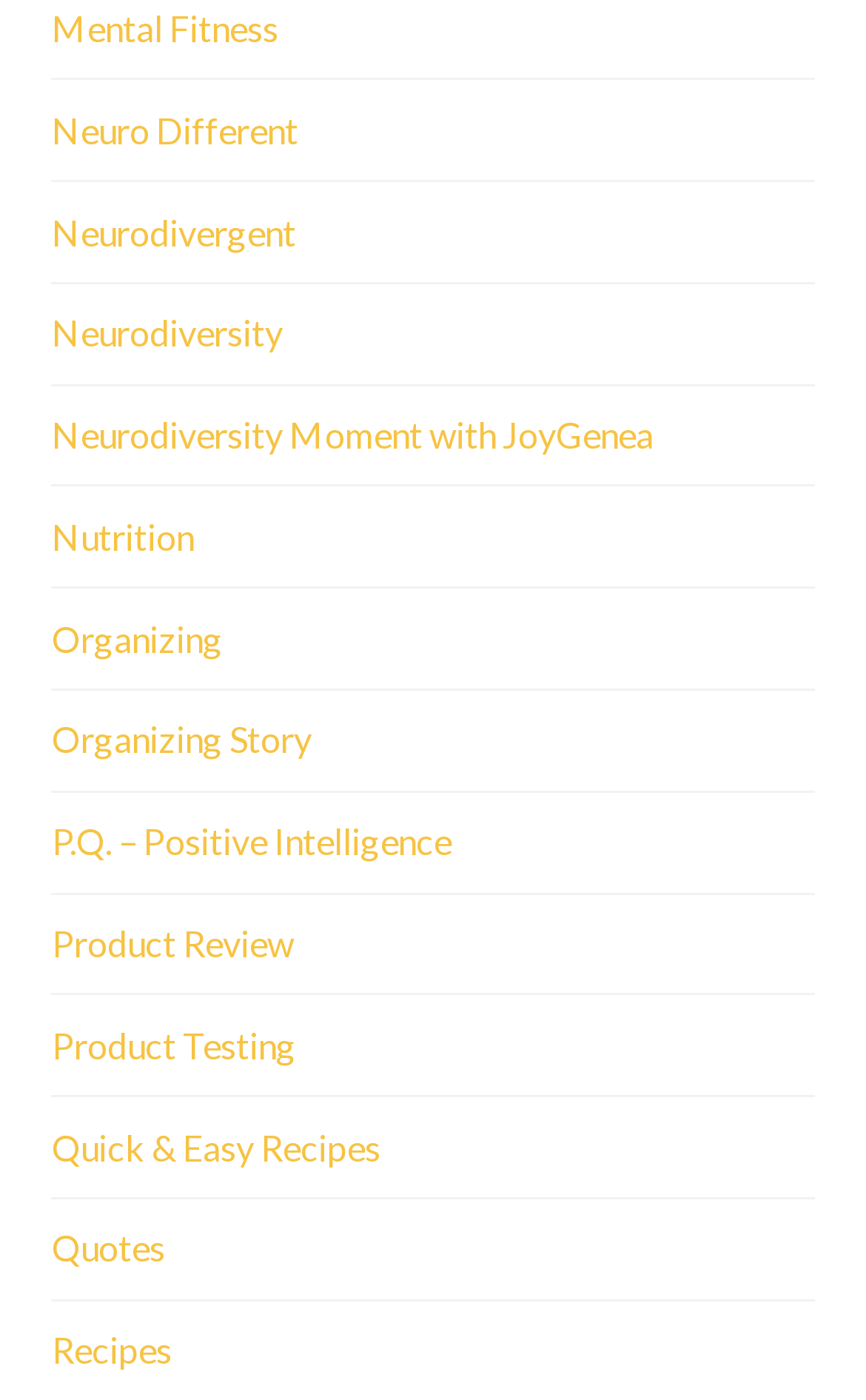Please respond in a single word or phrase: 
What is the last link on the webpage?

Recipes